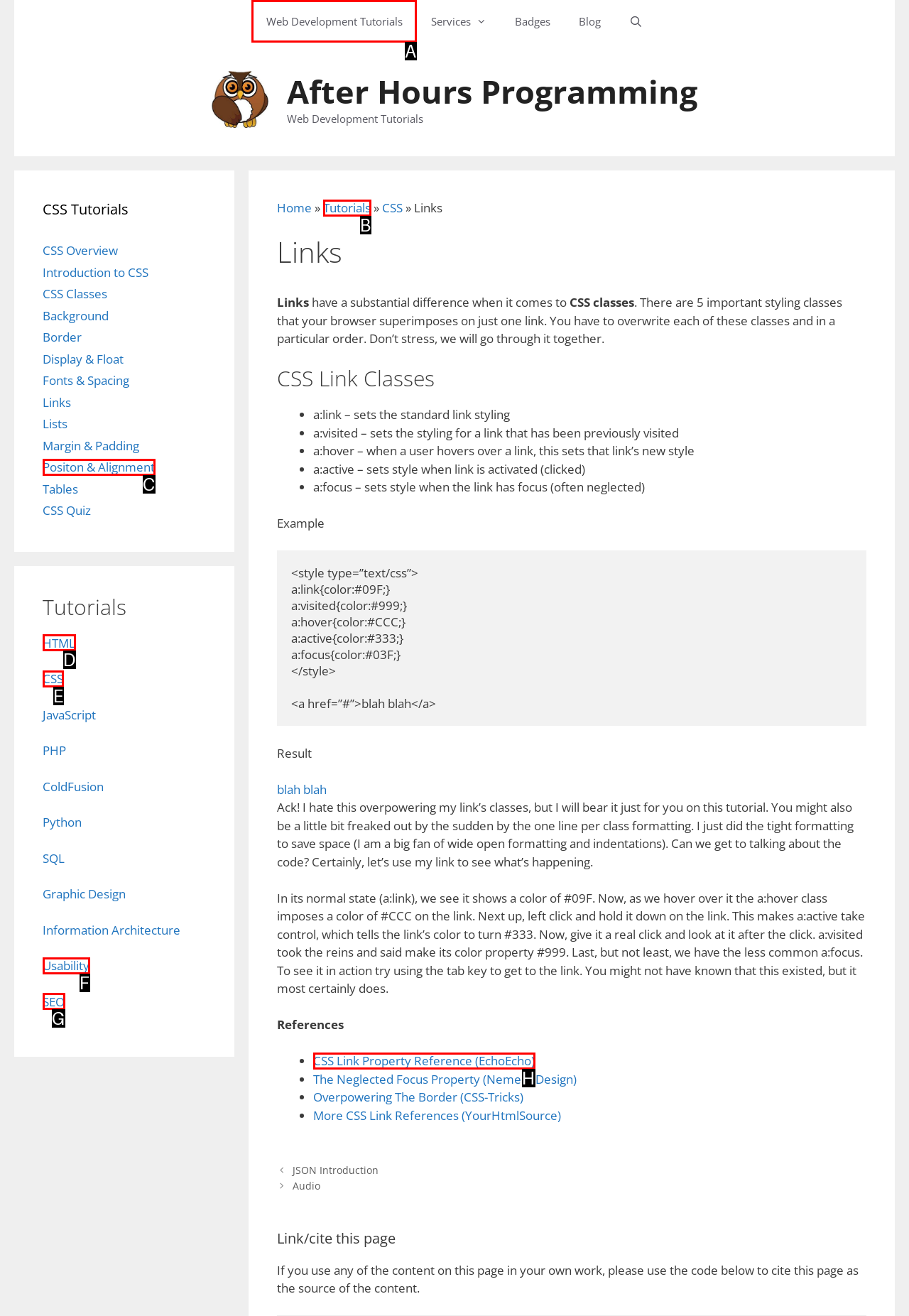Select the correct option from the given choices to perform this task: Click on the 'Web Development Tutorials' link. Provide the letter of that option.

A